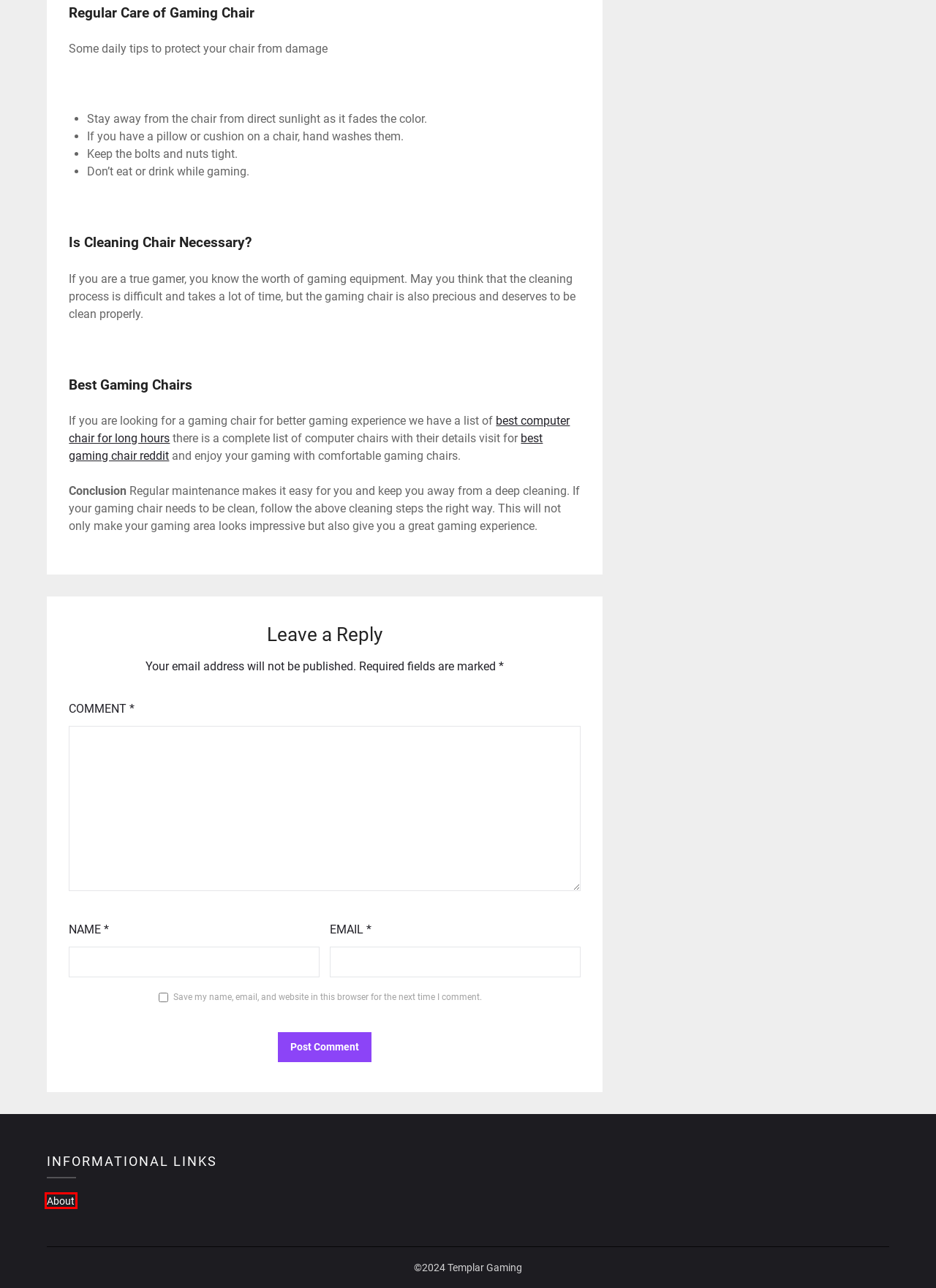You are given a screenshot depicting a webpage with a red bounding box around a UI element. Select the description that best corresponds to the new webpage after clicking the selected element. Here are the choices:
A. About – Templar Gaming
B. How to add a death counter in minecraft – Templar Gaming
C. Gaming Laptops – Templar Gaming
D. 30 Best PC Gaming Chairs Reddit 2022 – Templar Gaming
E. Gaming Headphones – Templar Gaming
F. BEST COMPUTER CHAIR FOR LONG HOURS OF 2022 – Templar Gaming
G. Do Campfires Spread Fire Minecraft – Templar Gaming
H. Gaming Guide – Templar Gaming

A